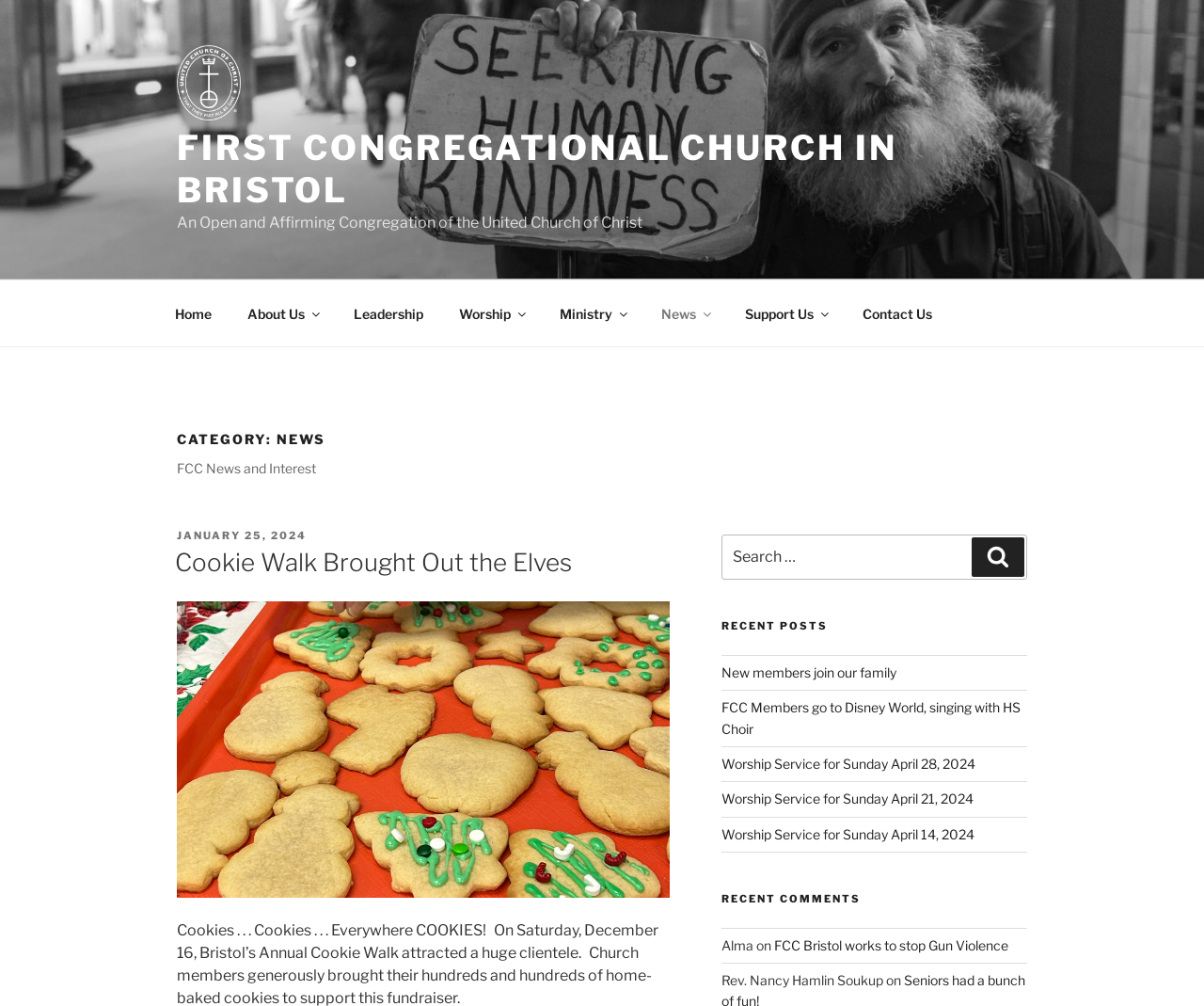Pinpoint the bounding box coordinates of the clickable element needed to complete the instruction: "Click on the 'Contact Us' link". The coordinates should be provided as four float numbers between 0 and 1: [left, top, right, bottom].

[0.702, 0.289, 0.788, 0.334]